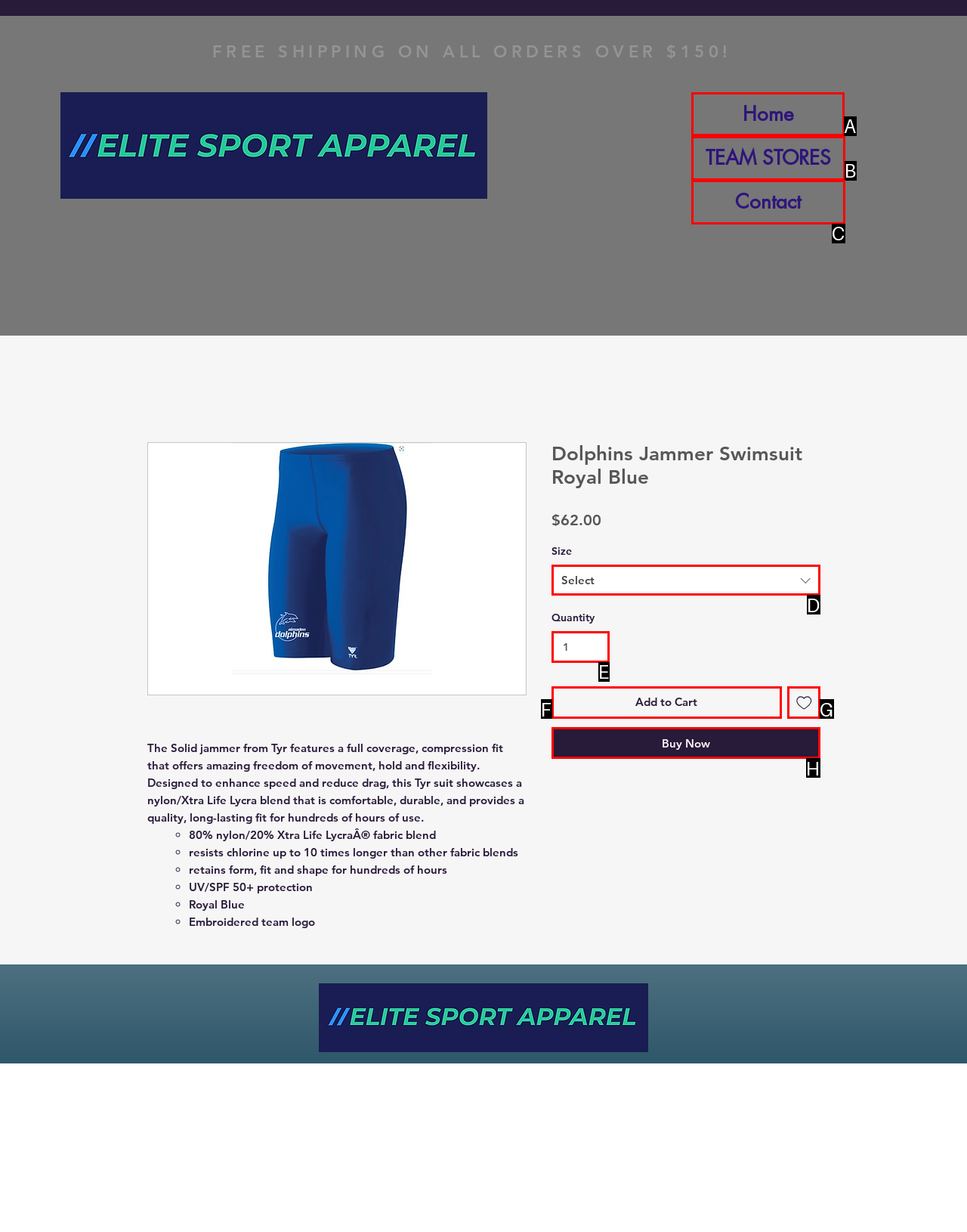To achieve the task: Find a 'Roofing Contractor Near Albertson', indicate the letter of the correct choice from the provided options.

None